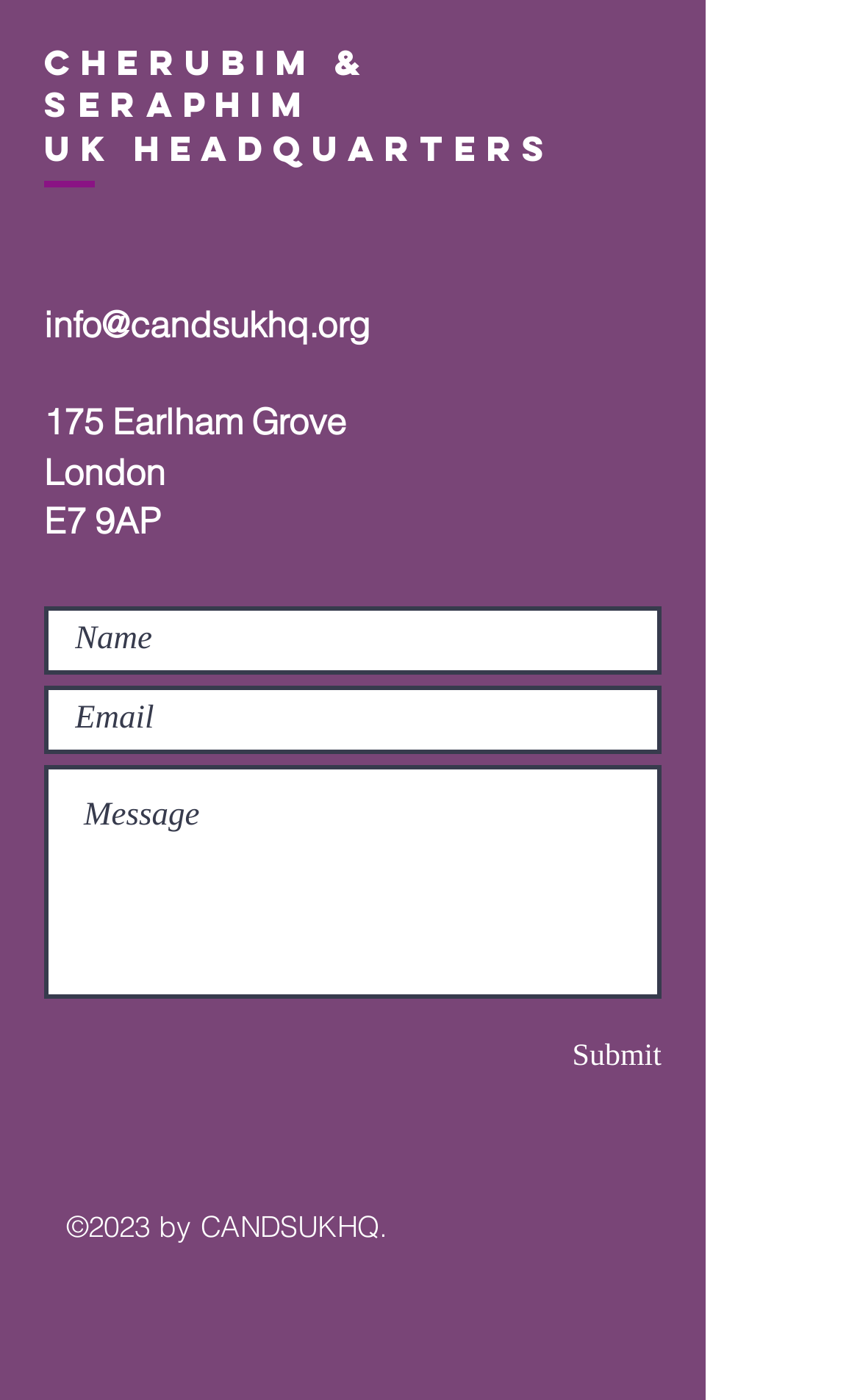Show the bounding box coordinates of the region that should be clicked to follow the instruction: "Open the Facebook page."

[0.677, 0.298, 0.744, 0.339]